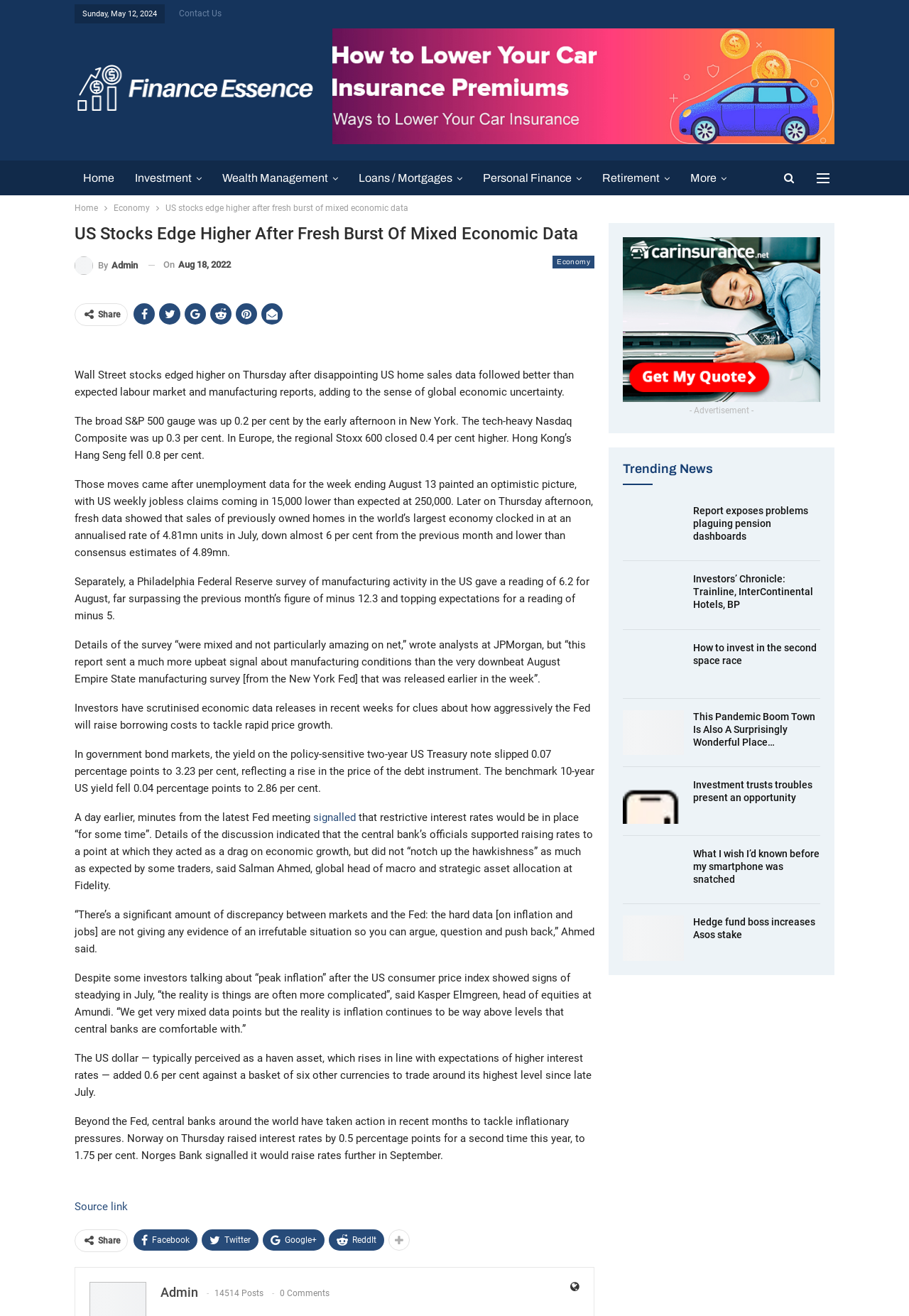What is the name of the author of the article? Refer to the image and provide a one-word or short phrase answer.

Admin